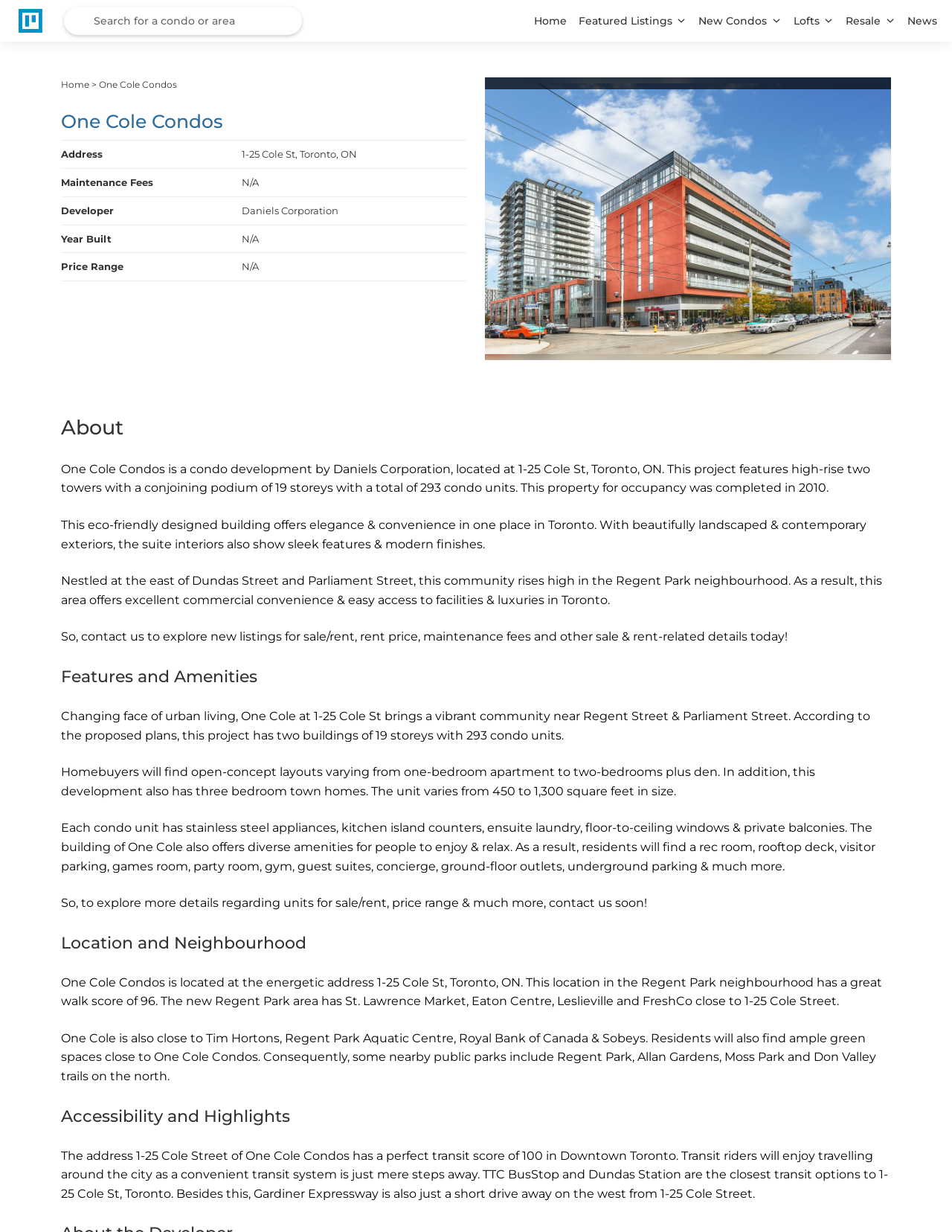Please provide a comprehensive answer to the question below using the information from the image: How many condo units are in One Cole Condos?

I found the number of condo units by reading the text 'This project features high-rise two towers with a conjoining podium of 19 storeys with a total of 293 condo units.' which is located under the heading 'About'.